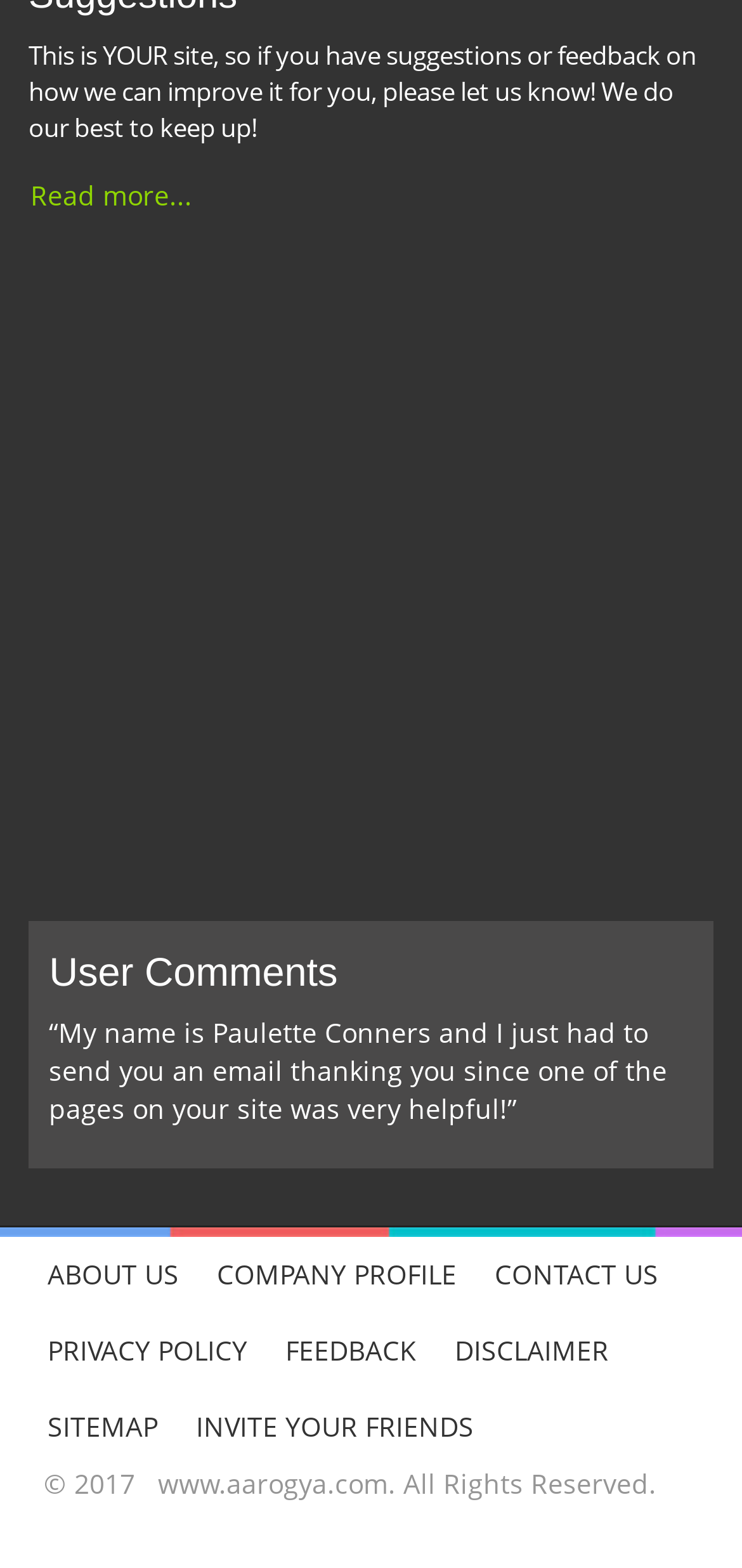Please find the bounding box coordinates of the element that must be clicked to perform the given instruction: "Visit the website's sitemap". The coordinates should be four float numbers from 0 to 1, i.e., [left, top, right, bottom].

[0.038, 0.885, 0.238, 0.934]